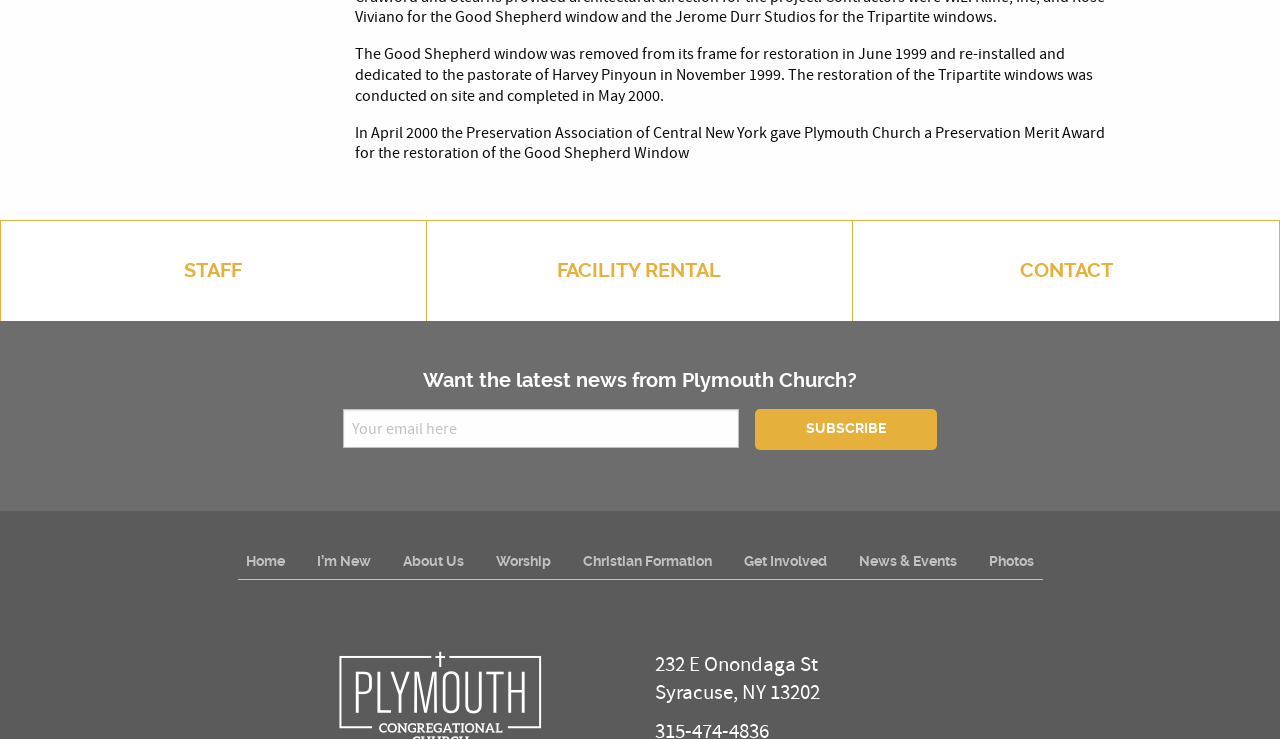Please find the bounding box coordinates of the element's region to be clicked to carry out this instruction: "View the 'News & Events' page".

[0.659, 0.735, 0.76, 0.784]